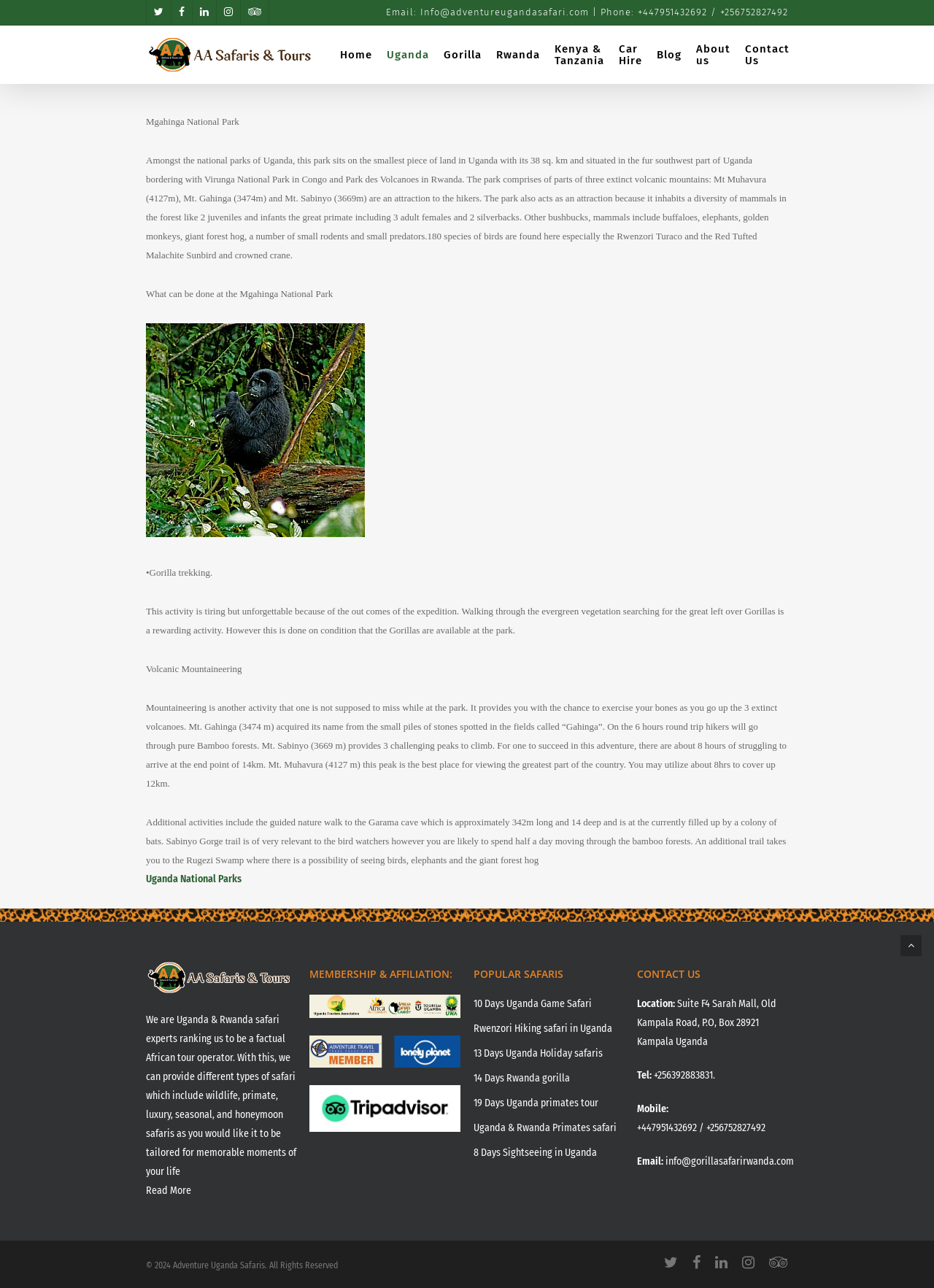Locate the bounding box of the user interface element based on this description: "14 Days Rwanda gorilla".

[0.507, 0.83, 0.668, 0.845]